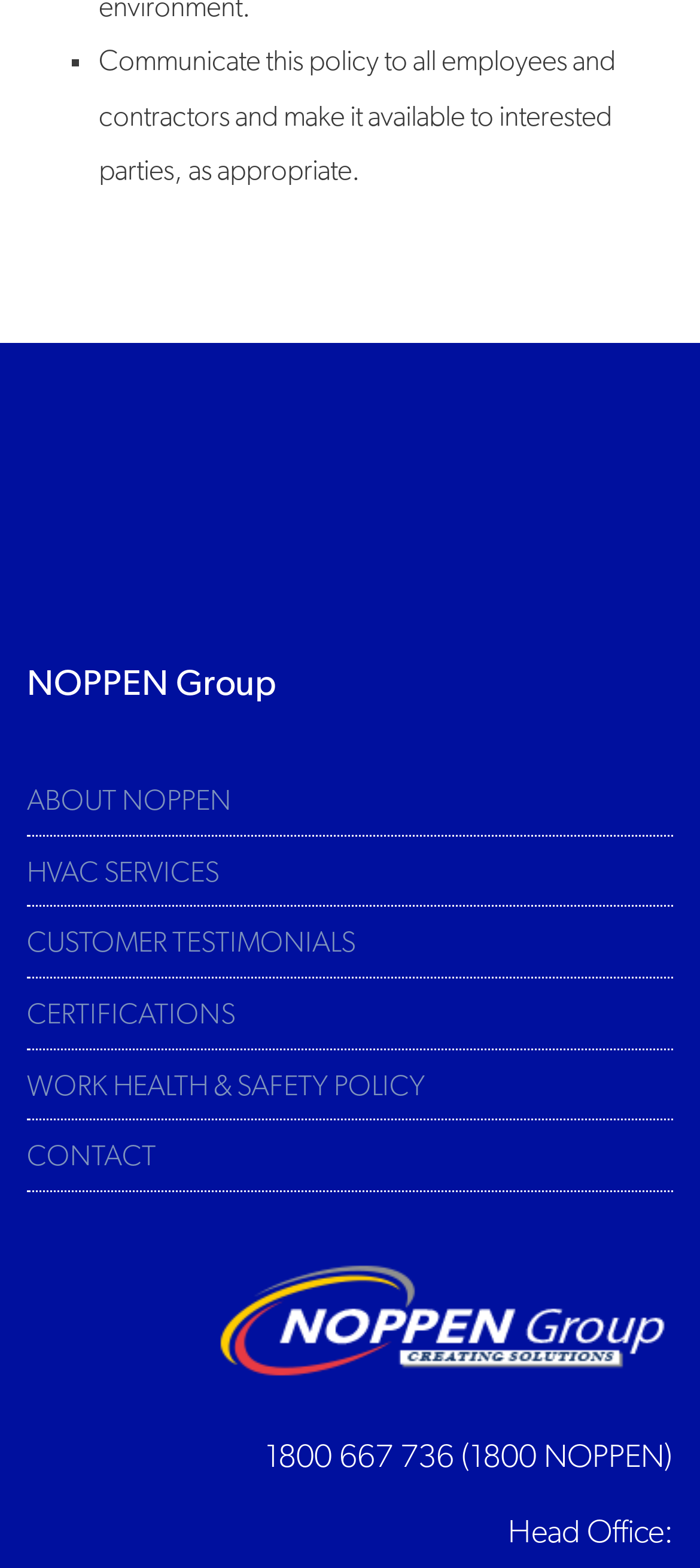Identify the bounding box of the UI element described as follows: "About Noppen". Provide the coordinates as four float numbers in the range of 0 to 1 [left, top, right, bottom].

[0.038, 0.603, 0.331, 0.622]